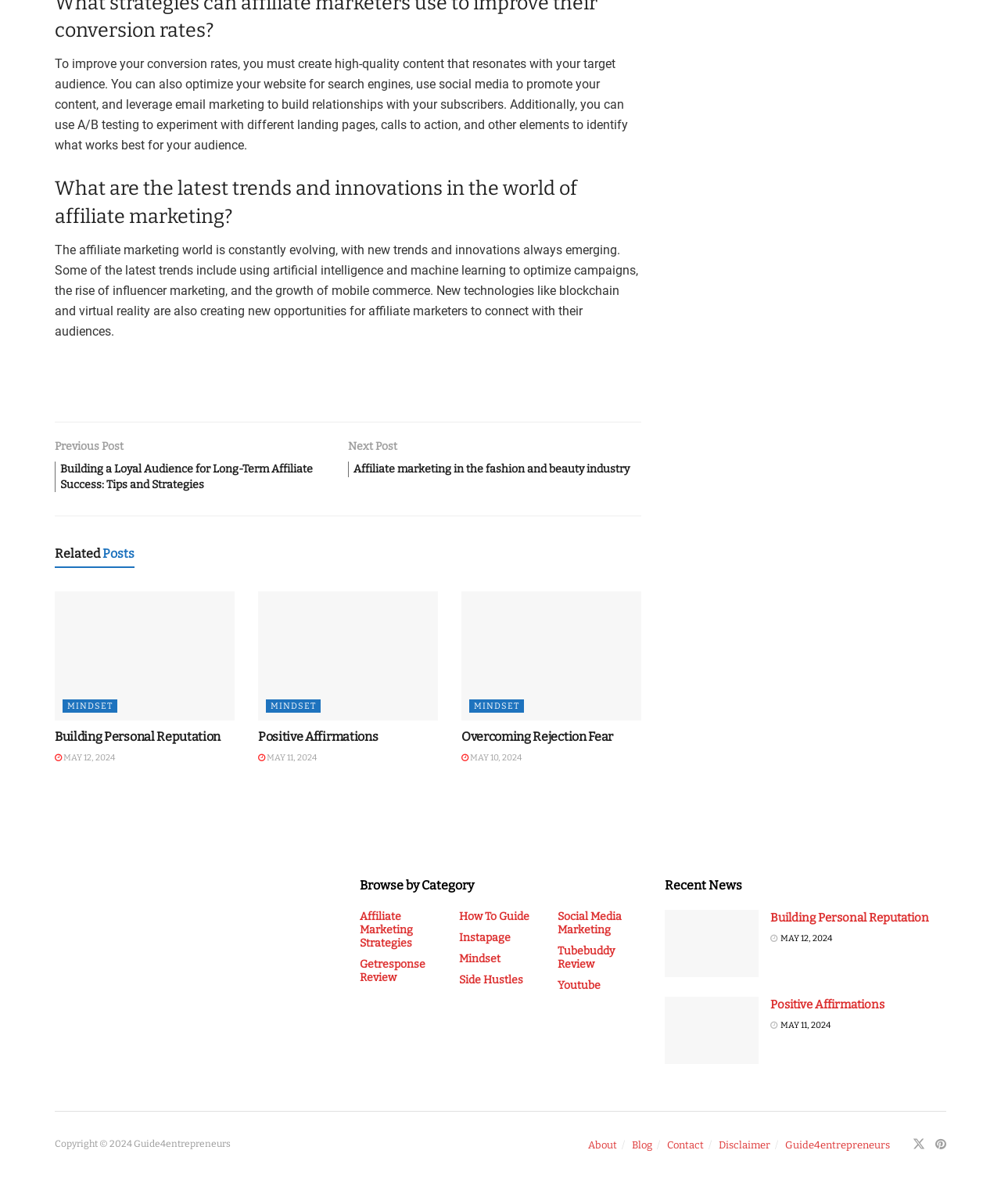What is the name of the website?
Please provide a single word or phrase as your answer based on the screenshot.

Guide4entrepreneurs